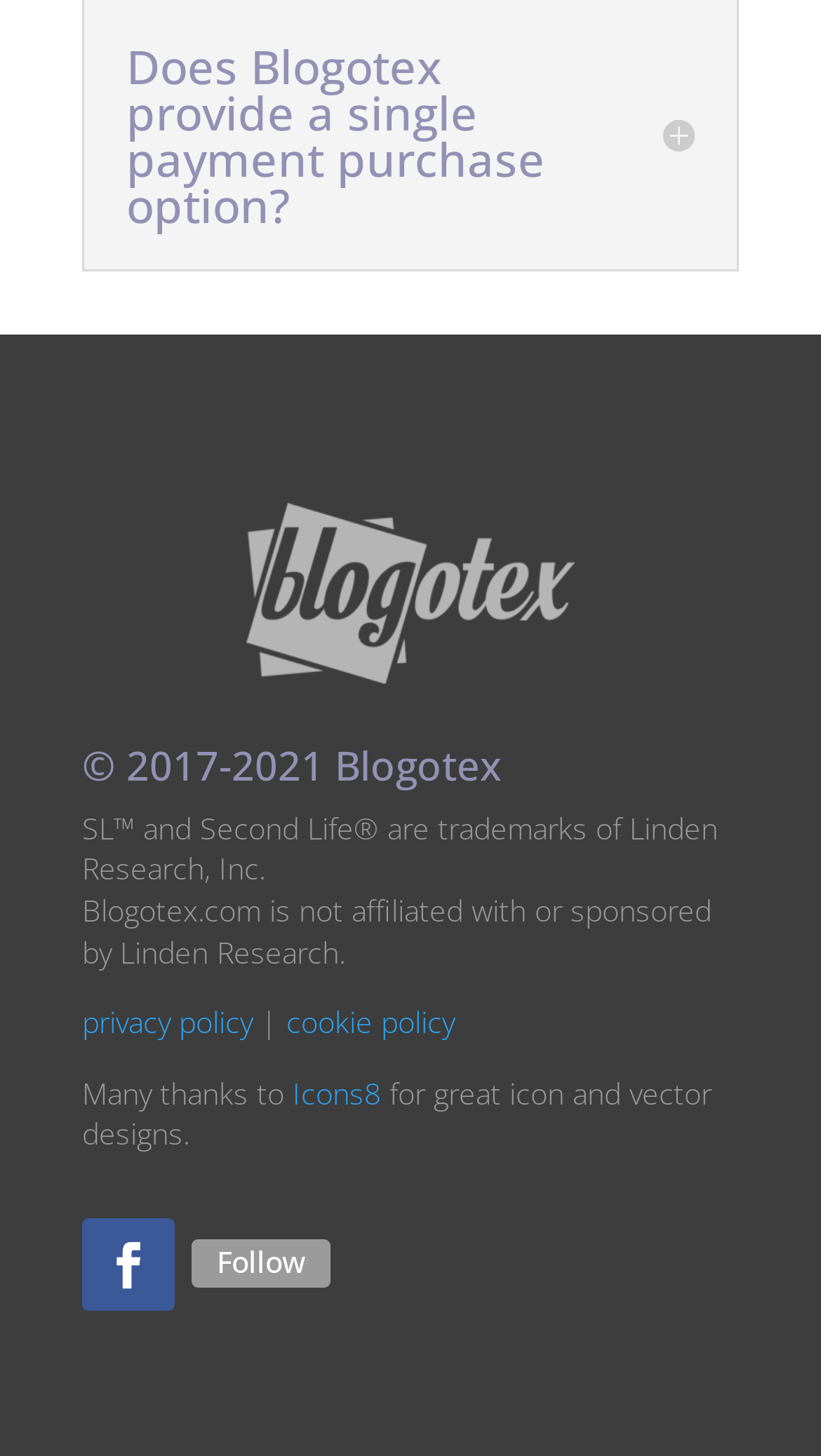What is the website's affiliation with Linden Research?
Provide a short answer using one word or a brief phrase based on the image.

Not affiliated